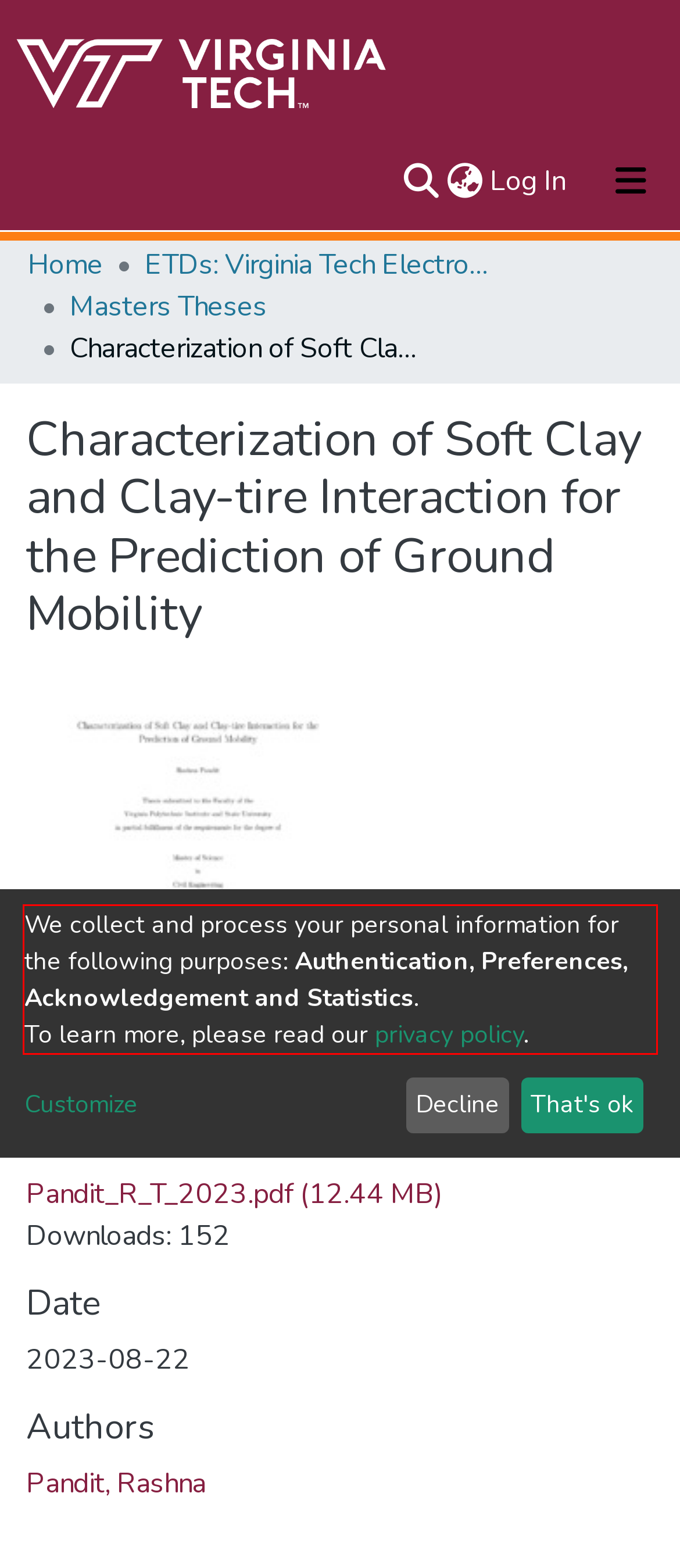Given the screenshot of the webpage, identify the red bounding box, and recognize the text content inside that red bounding box.

We collect and process your personal information for the following purposes: Authentication, Preferences, Acknowledgement and Statistics. To learn more, please read our privacy policy.